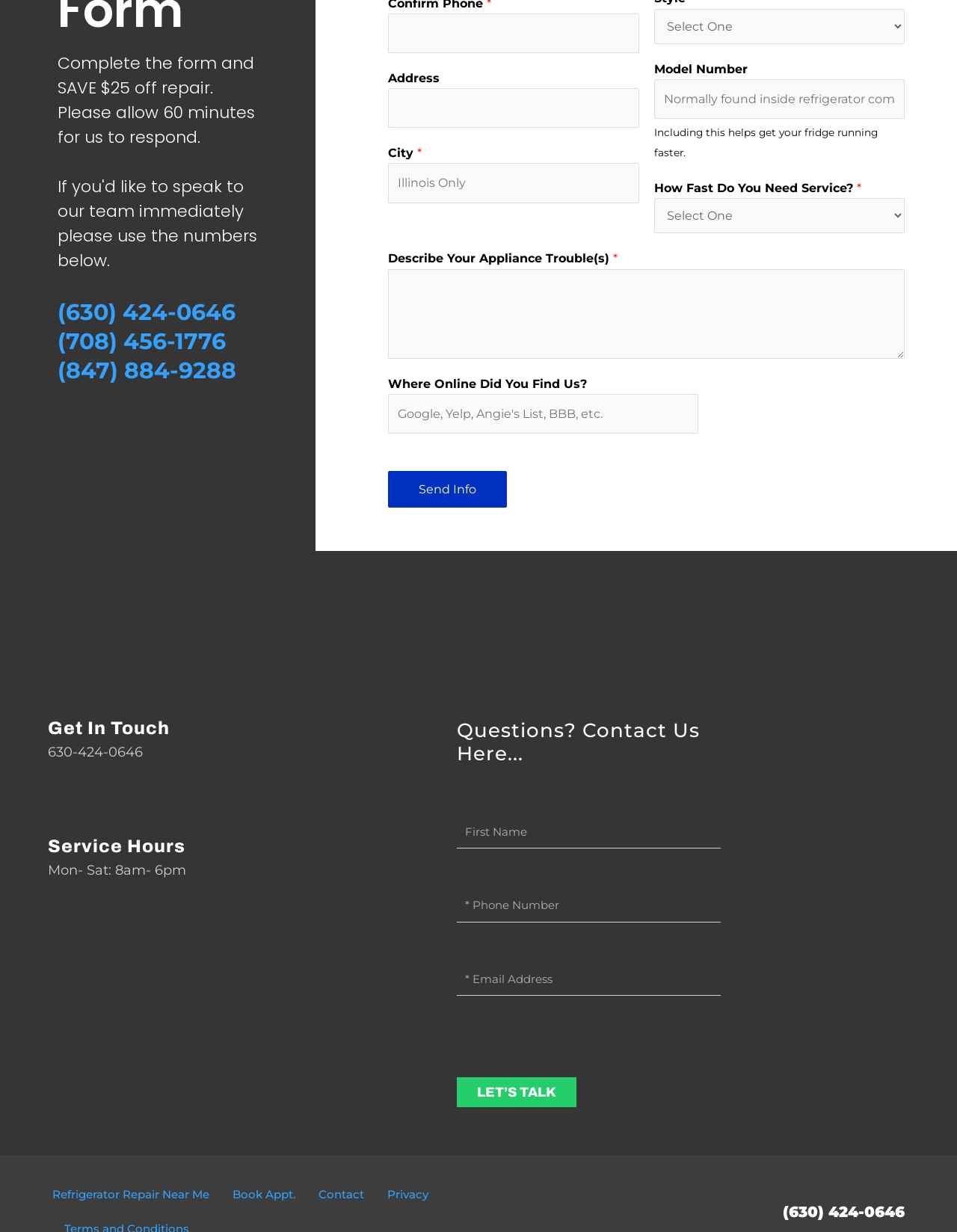Given the element description Book Appt., specify the bounding box coordinates of the corresponding UI element in the format (top-left x, top-left y, bottom-right x, bottom-right y). All values must be between 0 and 1.

[0.243, 0.956, 0.309, 0.984]